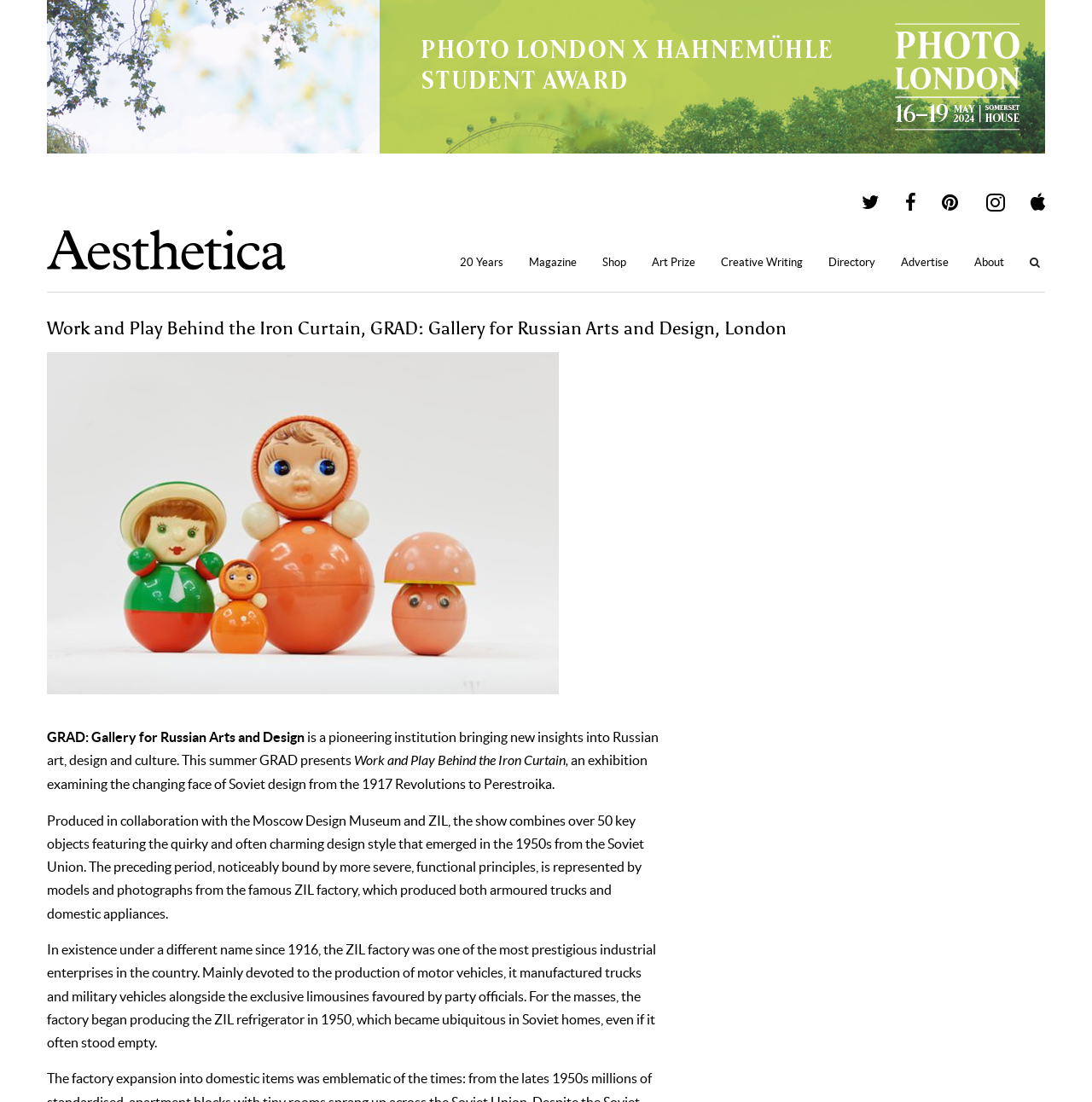Identify the bounding box coordinates of the part that should be clicked to carry out this instruction: "View the GRAD: Gallery for Russian Arts and Design link".

[0.043, 0.662, 0.279, 0.676]